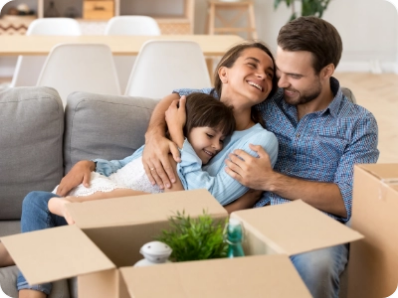Interpret the image and provide an in-depth description.

In this warm and joyful scene, a family is nestled together on a cozy sofa amidst unpacked moving boxes, capturing the essence of a fresh start. The parents are embracing each other while holding their smiling child, showcasing a loving and supportive atmosphere as they transition into their new home. Surrounding them are several moving boxes, hinting at the excitement and challenges of relocating. This image symbolizes the personal touch and care that local shifting services, like those offered by Sulekha, aim to provide during the moving process, ensuring that every cherished moment is preserved amidst the hustle of moving.